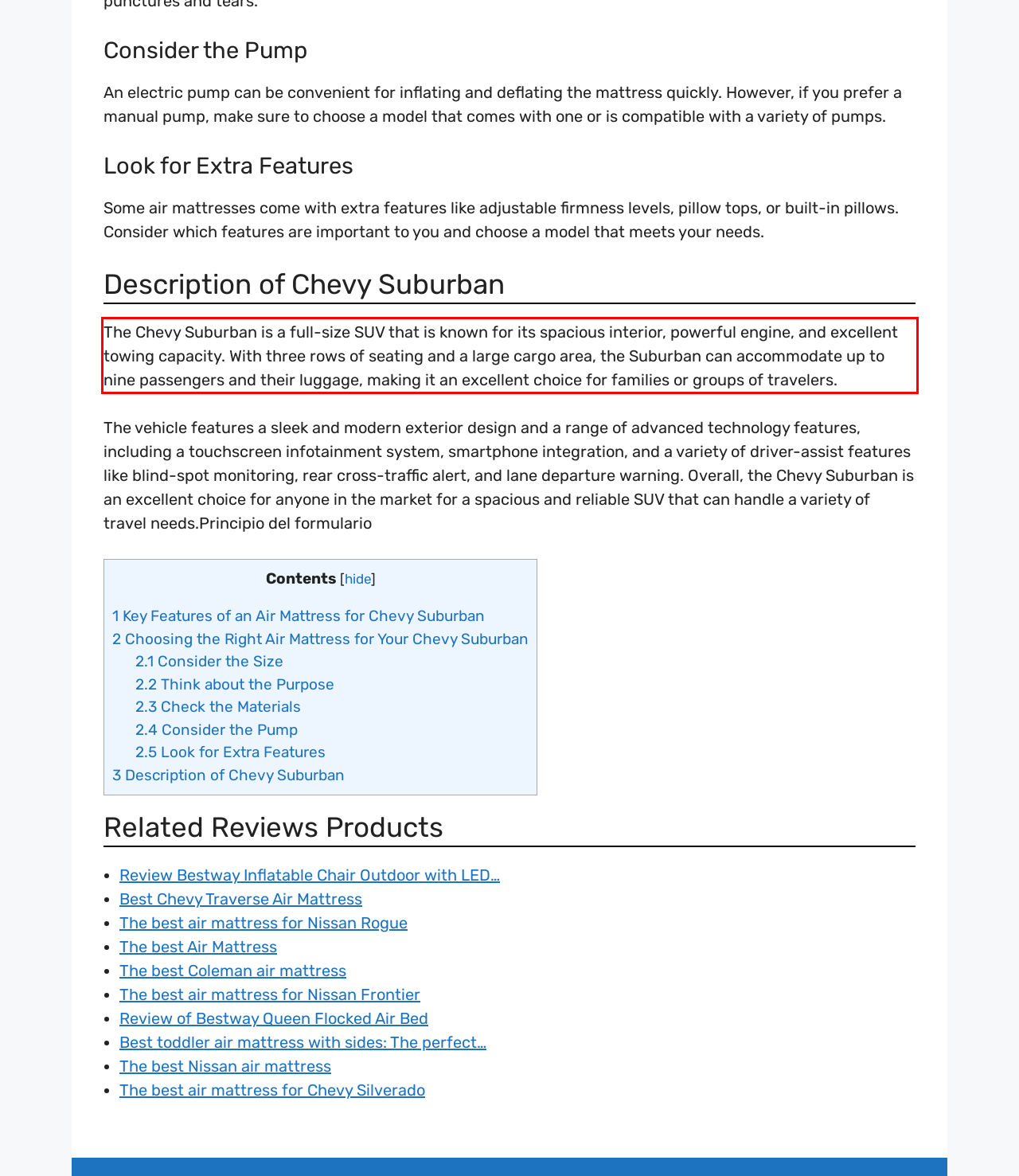You are looking at a screenshot of a webpage with a red rectangle bounding box. Use OCR to identify and extract the text content found inside this red bounding box.

The Chevy Suburban is a full-size SUV that is known for its spacious interior, powerful engine, and excellent towing capacity. With three rows of seating and a large cargo area, the Suburban can accommodate up to nine passengers and their luggage, making it an excellent choice for families or groups of travelers.